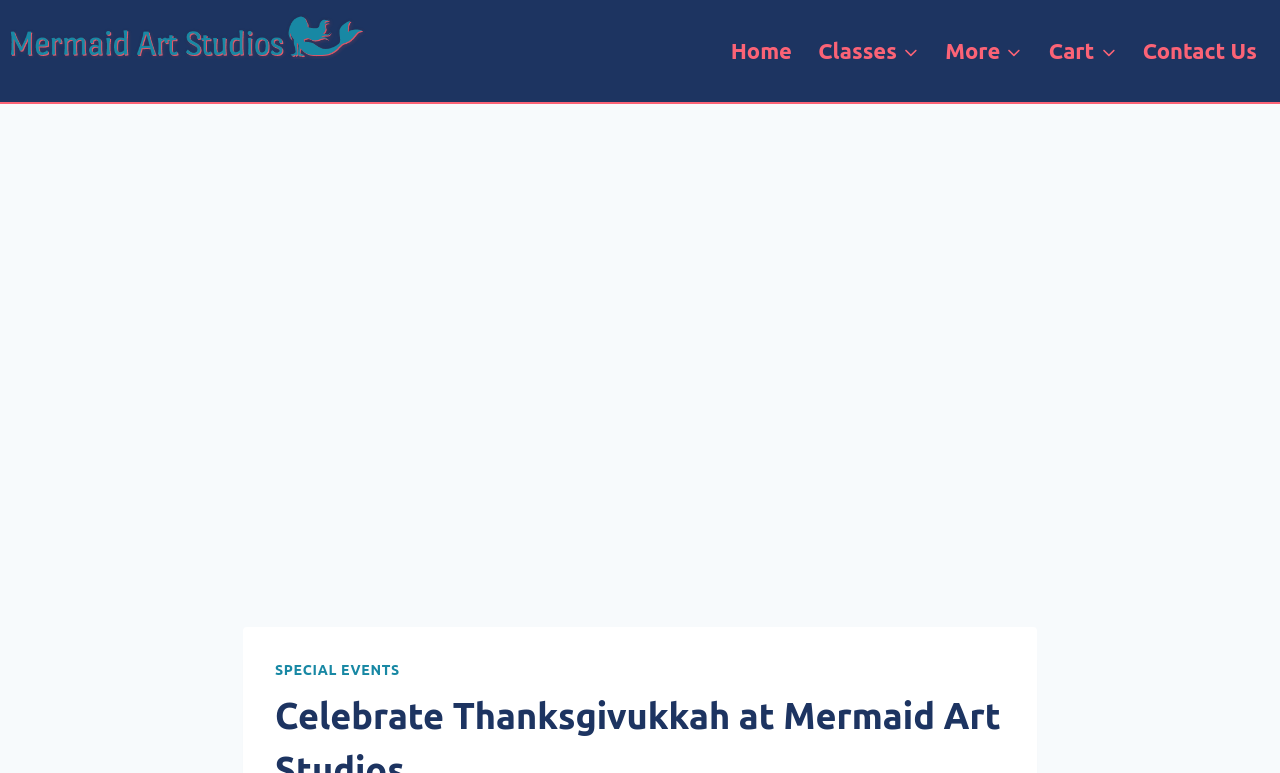Please determine the bounding box coordinates for the element with the description: "CartExpand".

[0.809, 0.026, 0.882, 0.106]